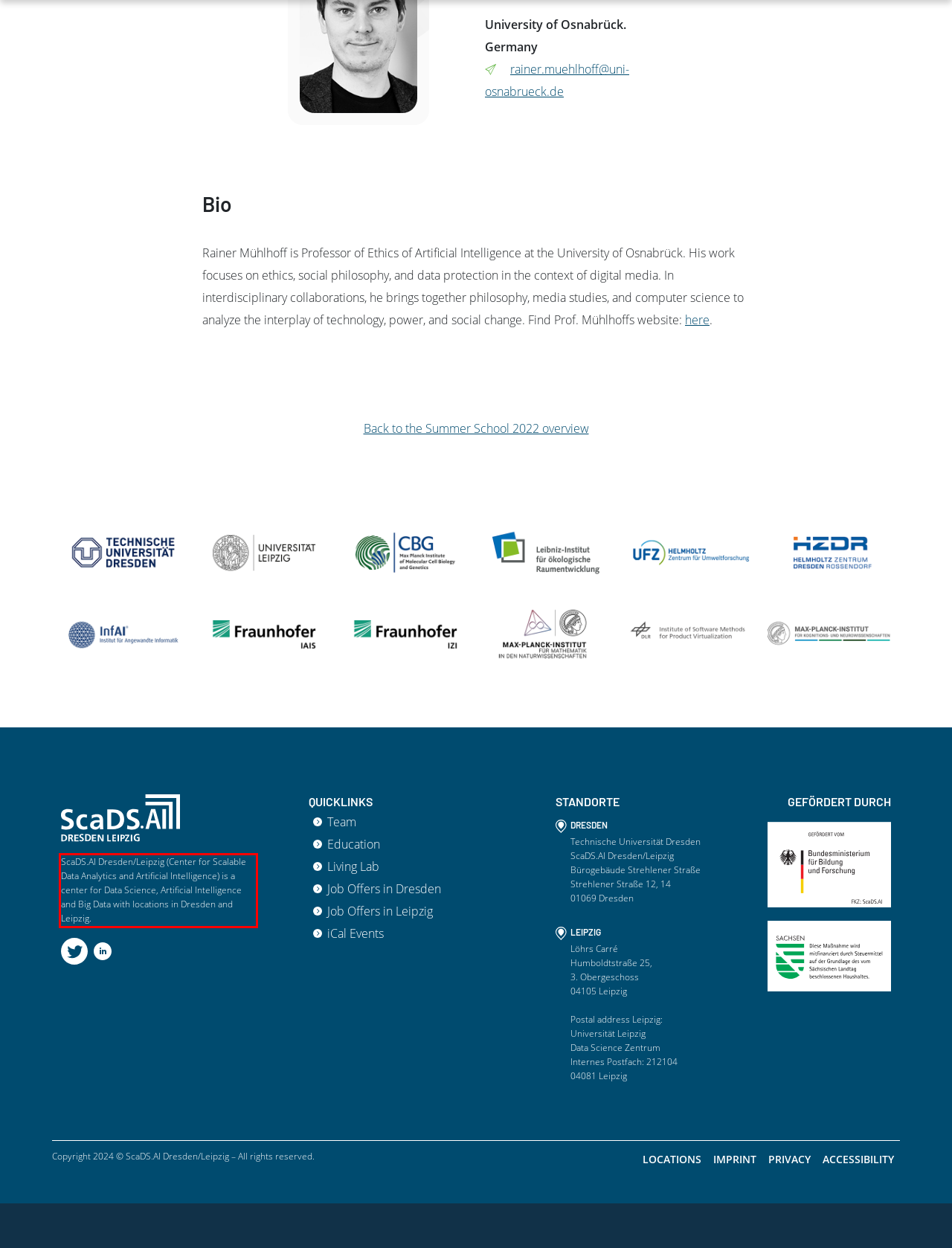Please perform OCR on the text within the red rectangle in the webpage screenshot and return the text content.

ScaDS.AI Dresden/Leipzig (Center for Scalable Data Analytics and Artificial Intelligence) is a center for Data Science, Artificial Intelligence and Big Data with locations in Dresden and Leipzig.